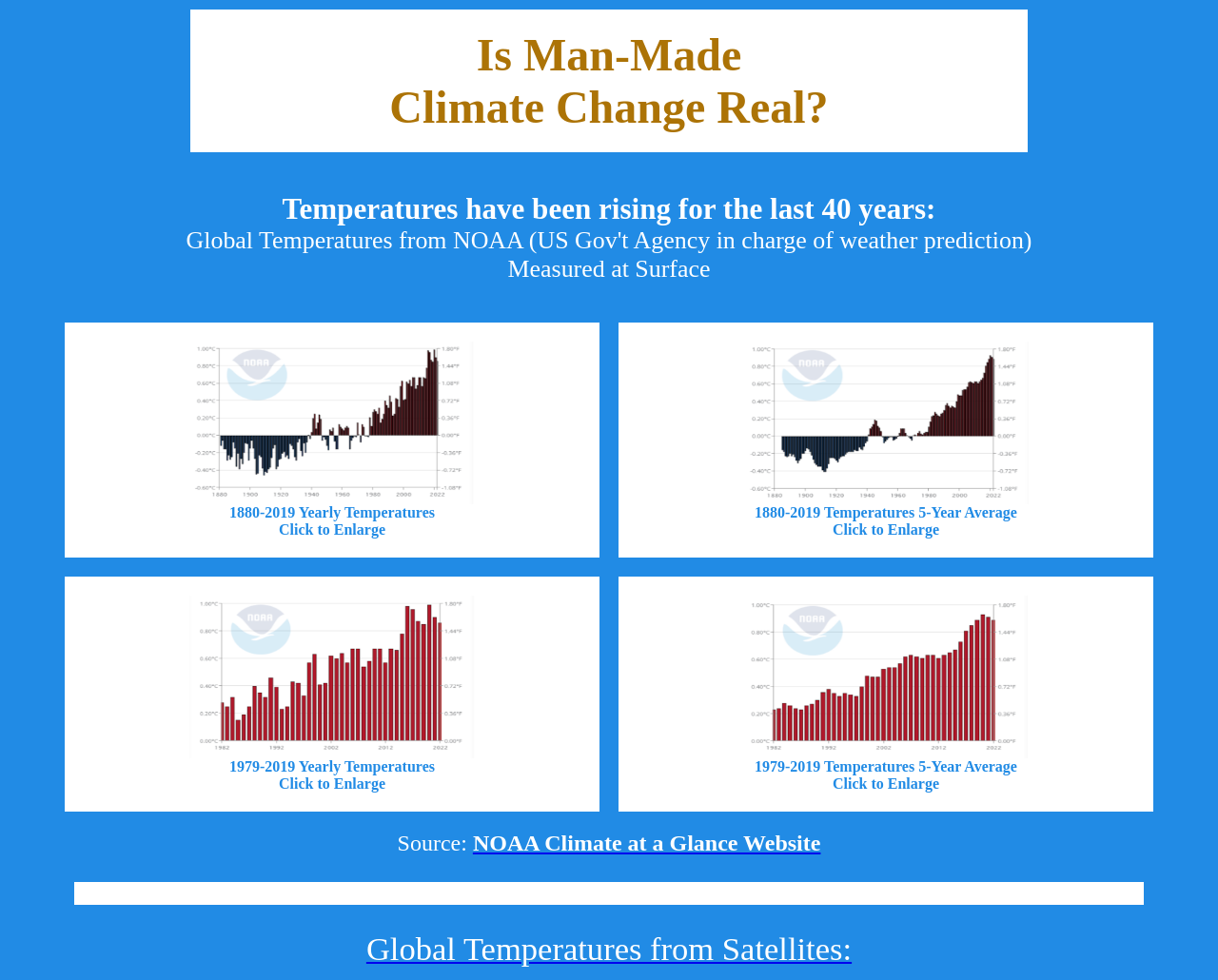Answer this question using a single word or a brief phrase:
How many temperature graphs are available?

4